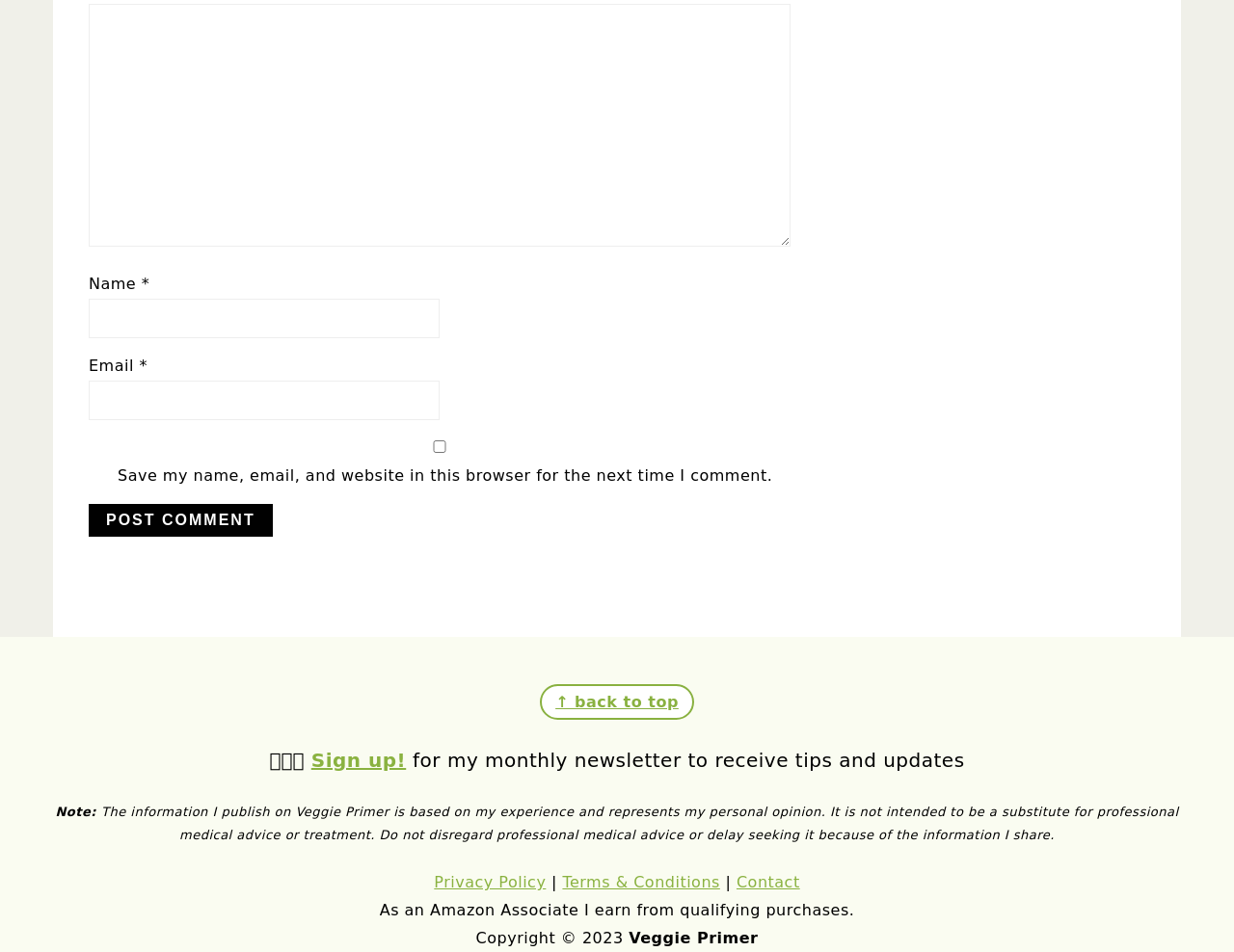Please determine the bounding box coordinates of the clickable area required to carry out the following instruction: "Type your name". The coordinates must be four float numbers between 0 and 1, represented as [left, top, right, bottom].

[0.072, 0.314, 0.356, 0.355]